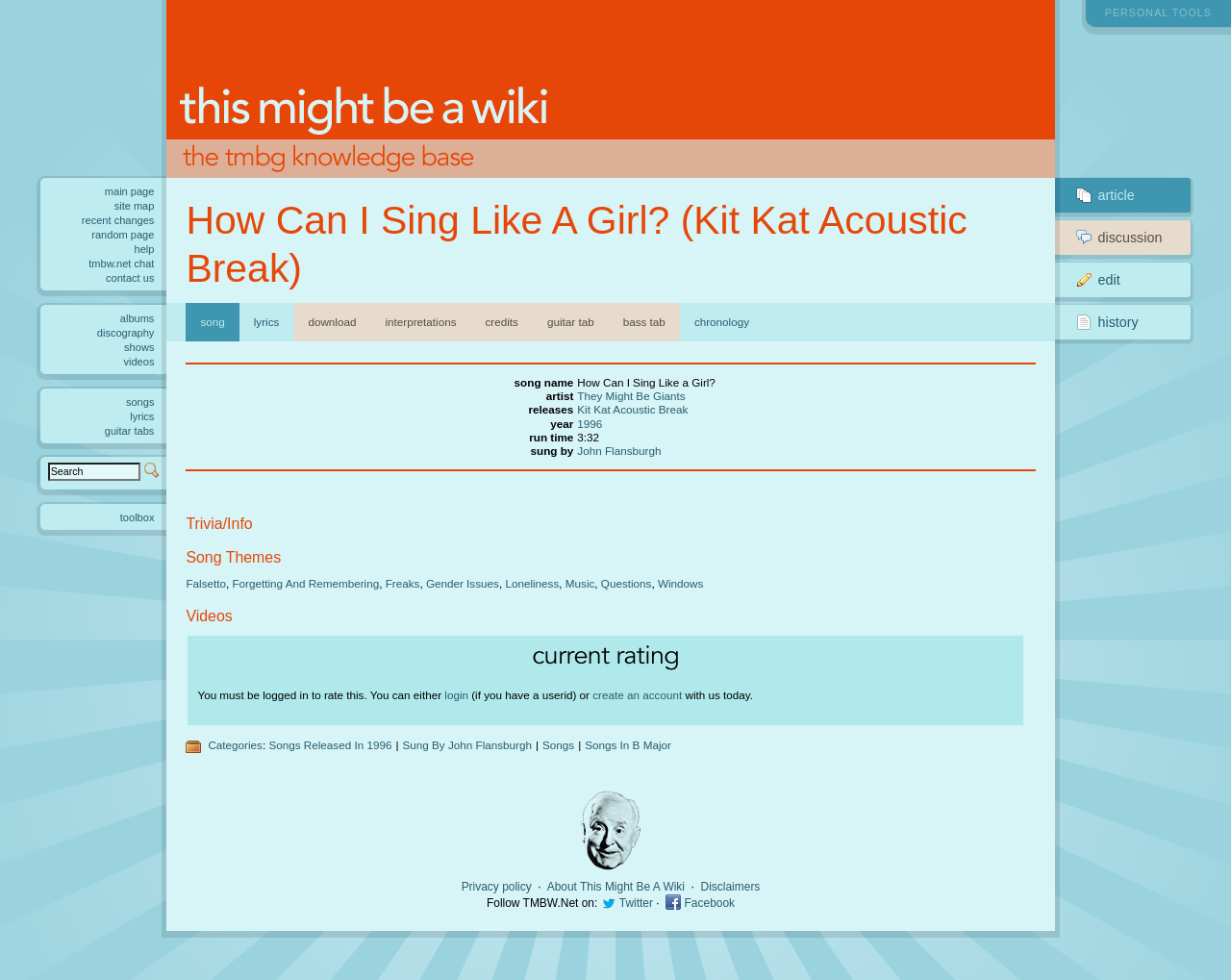Please identify the bounding box coordinates of the element's region that I should click in order to complete the following instruction: "Check song credits". The bounding box coordinates consist of four float numbers between 0 and 1, i.e., [left, top, right, bottom].

[0.382, 0.309, 0.433, 0.349]